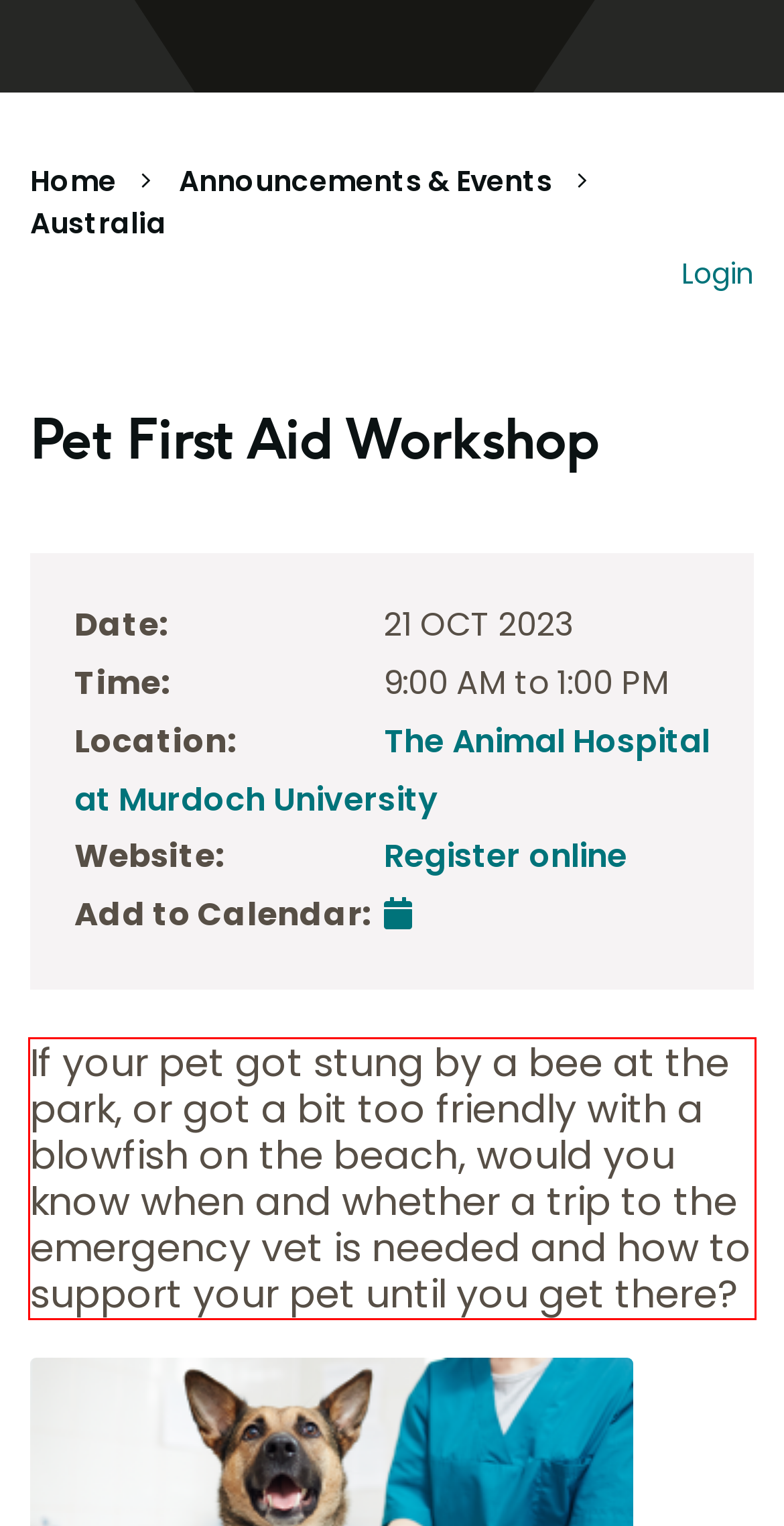Please use OCR to extract the text content from the red bounding box in the provided webpage screenshot.

If your pet got stung by a bee at the park, or got a bit too friendly with a blowfish on the beach, would you know when and whether a trip to the emergency vet is needed and how to support your pet until you get there?